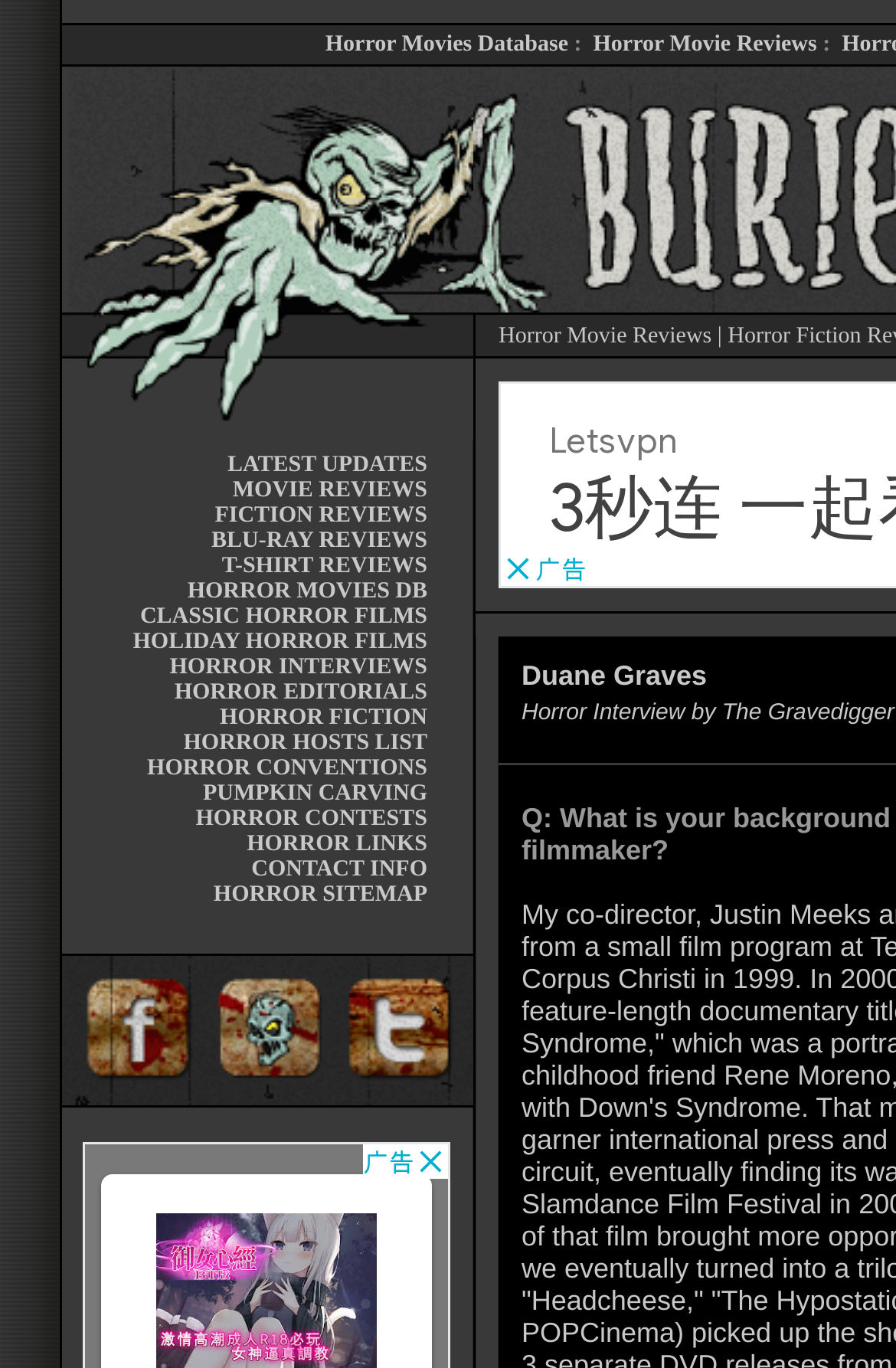Can you determine the bounding box coordinates of the area that needs to be clicked to fulfill the following instruction: "Read Latest Updates"?

[0.254, 0.331, 0.477, 0.349]